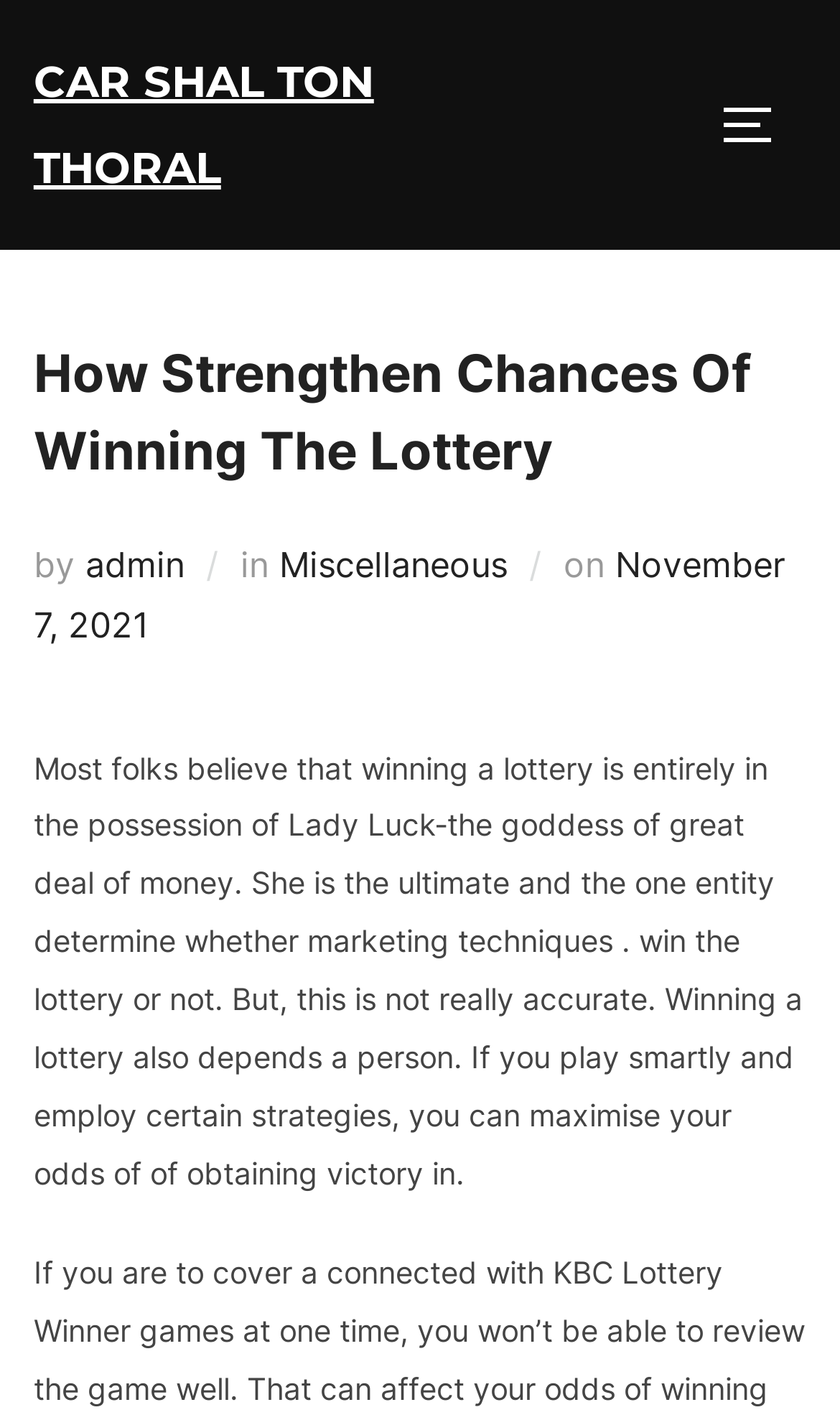Identify the bounding box for the described UI element. Provide the coordinates in (top-left x, top-left y, bottom-right x, bottom-right y) format with values ranging from 0 to 1: Car Shal Ton Thoral

[0.04, 0.027, 0.5, 0.148]